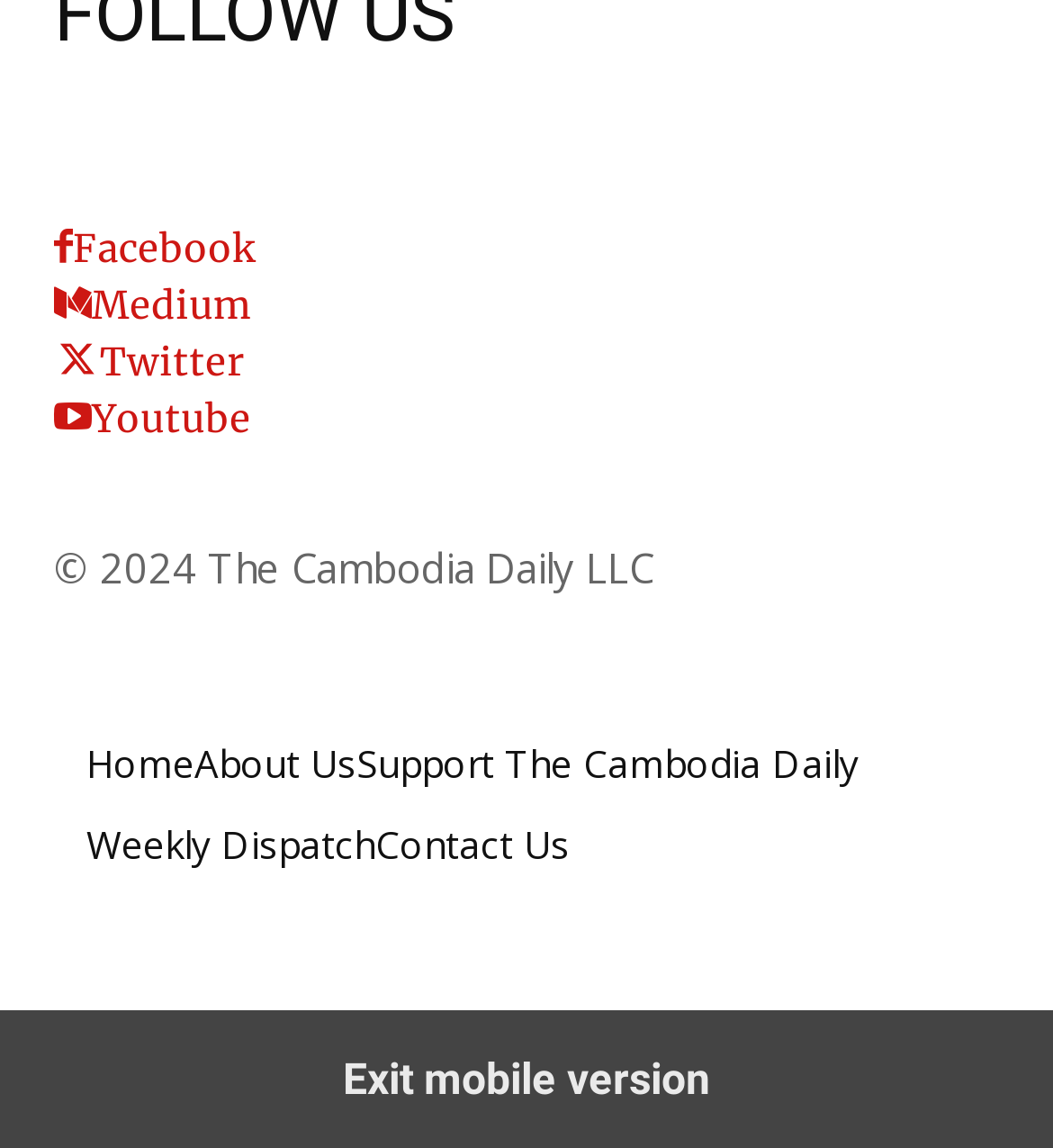Could you specify the bounding box coordinates for the clickable section to complete the following instruction: "learn about the Cambodia Daily"?

[0.185, 0.632, 0.338, 0.702]